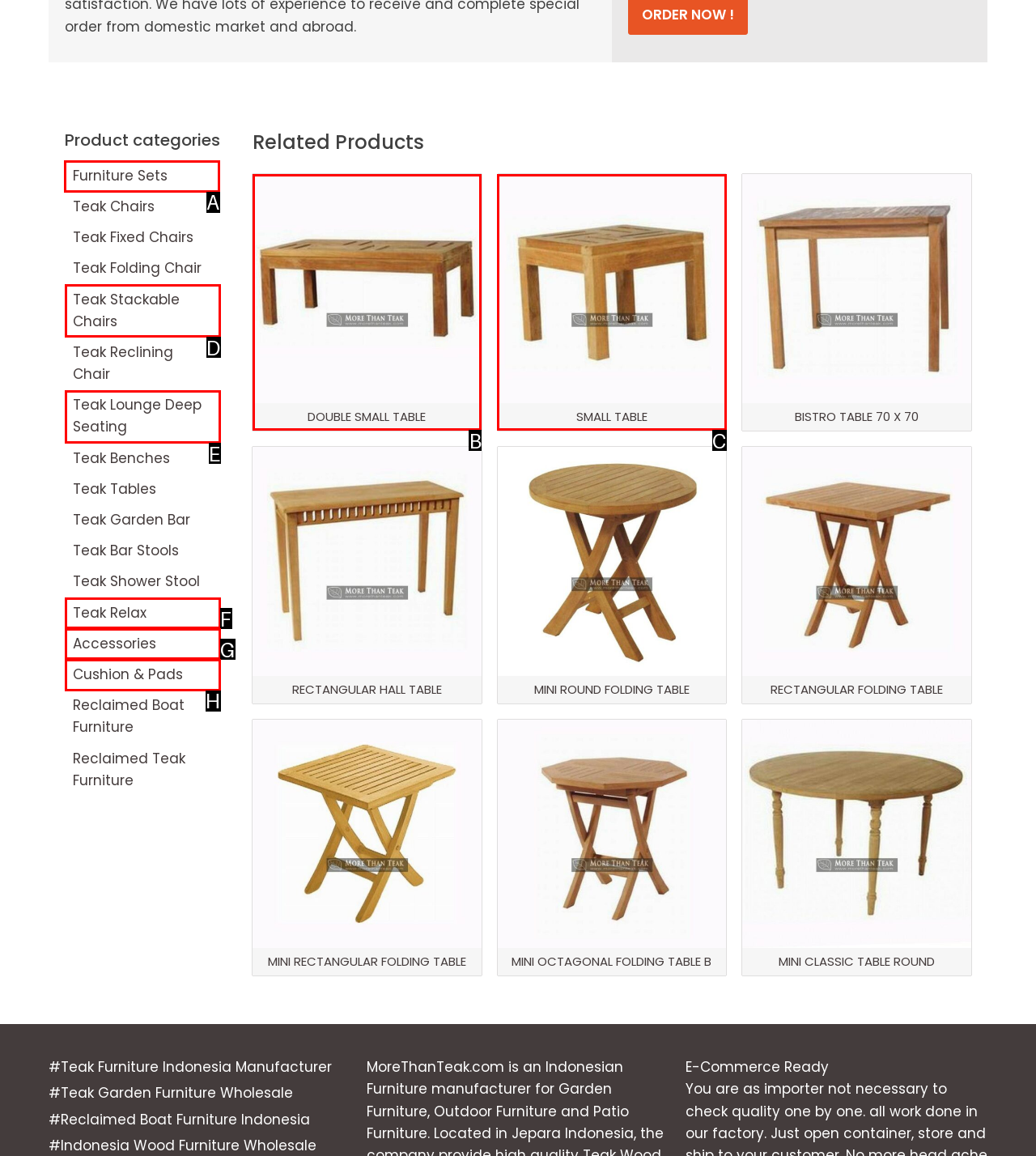Select the letter of the element you need to click to complete this task: Click on 'Furniture Sets'
Answer using the letter from the specified choices.

A